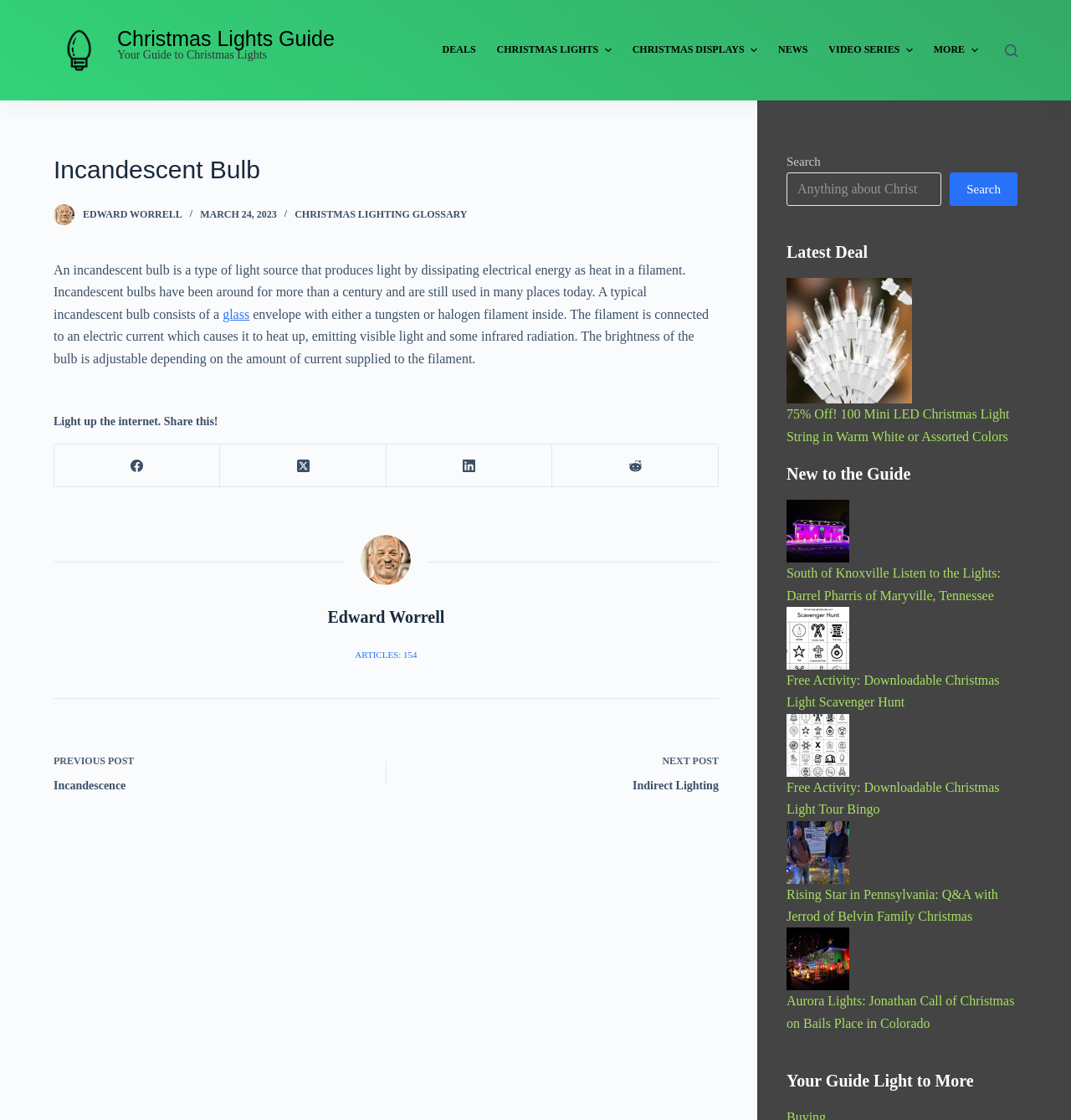Determine the bounding box coordinates for the region that must be clicked to execute the following instruction: "Read the article about 'Incandescent Bulb'".

[0.05, 0.135, 0.671, 0.168]